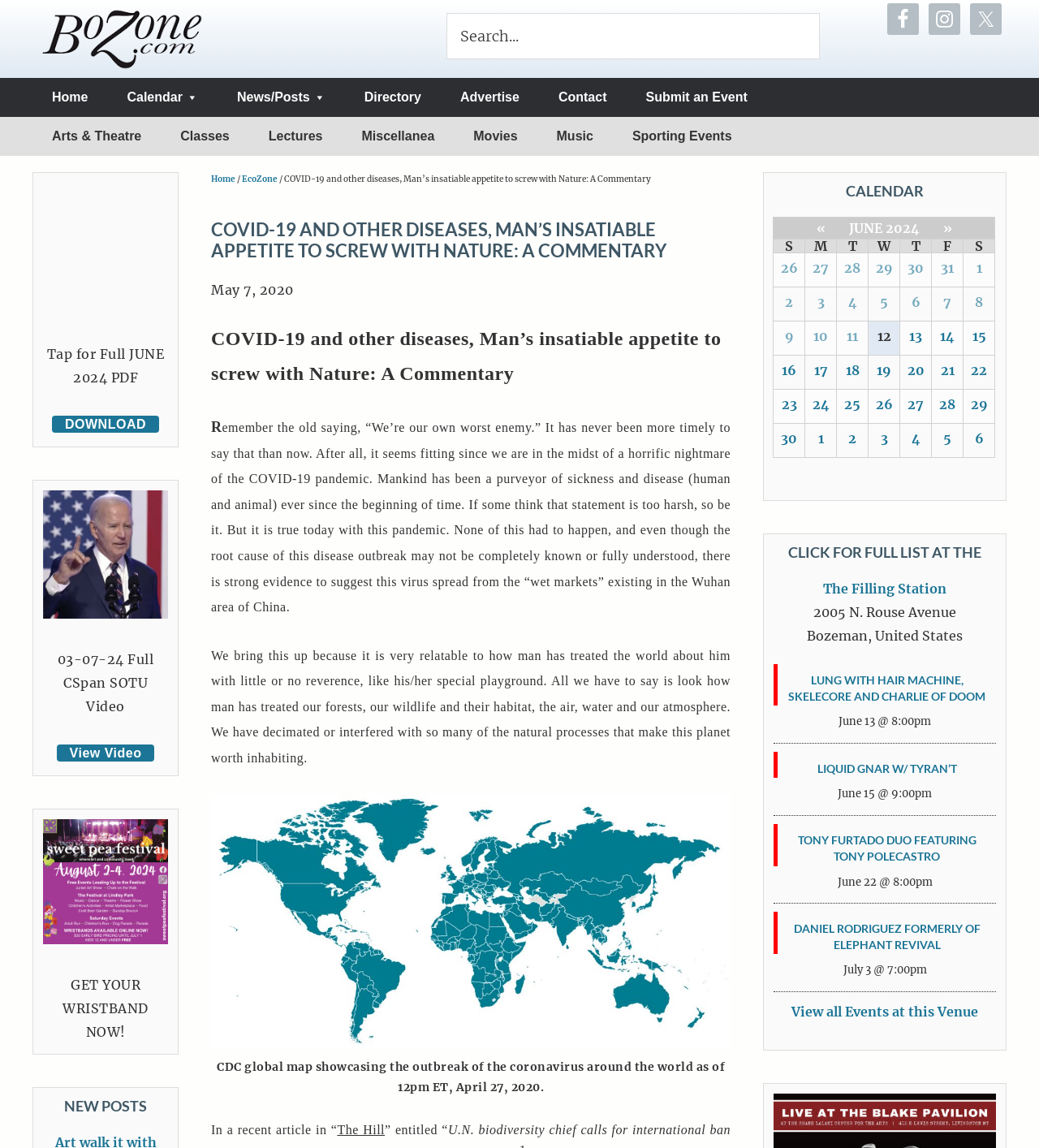What is the name of the website?
Based on the visual, give a brief answer using one word or a short phrase.

The BoZone